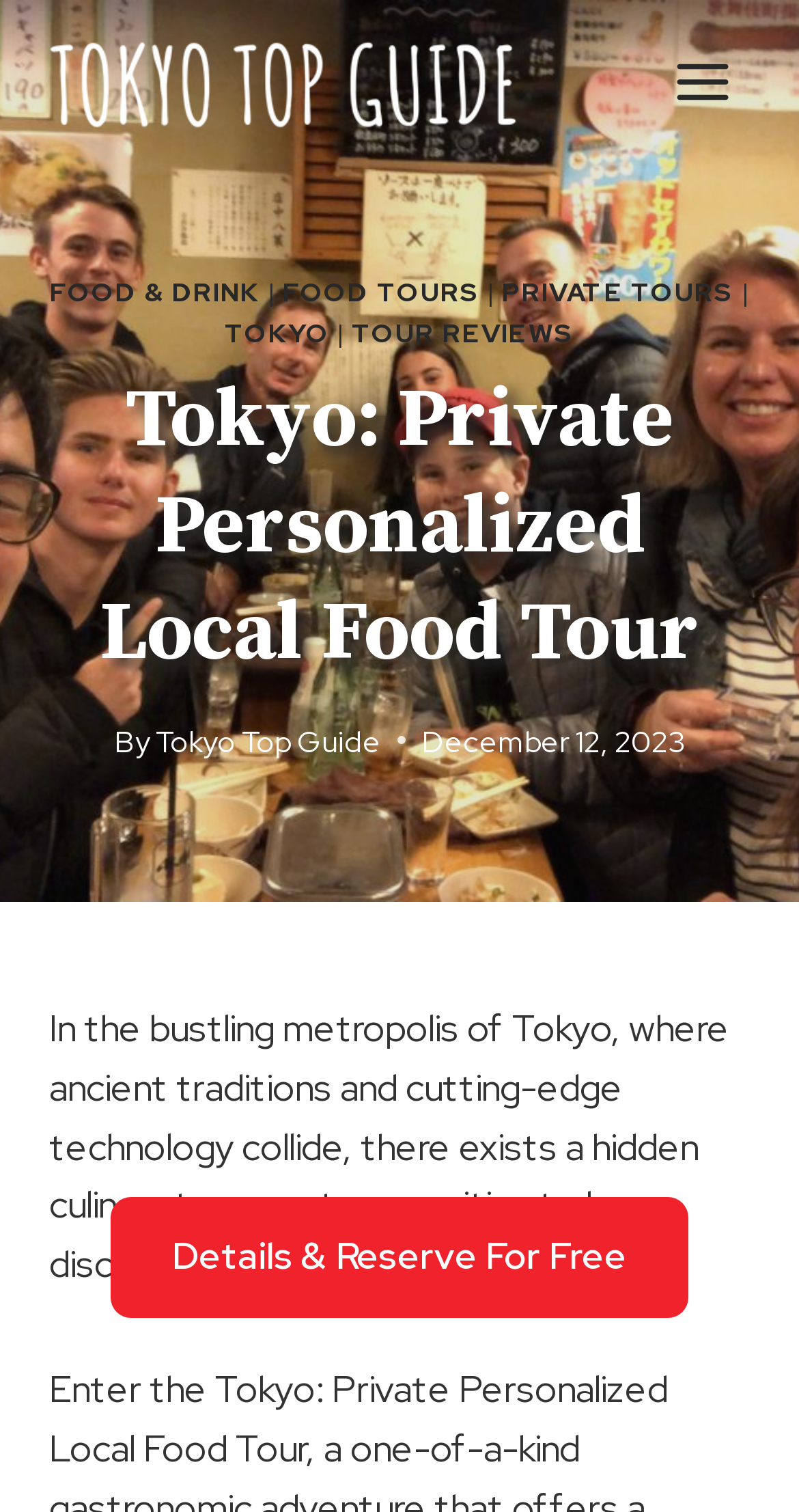For the following element description, predict the bounding box coordinates in the format (top-left x, top-left y, bottom-right x, bottom-right y). All values should be floating point numbers between 0 and 1. Description: Details & Reserve For Free

[0.138, 0.792, 0.862, 0.871]